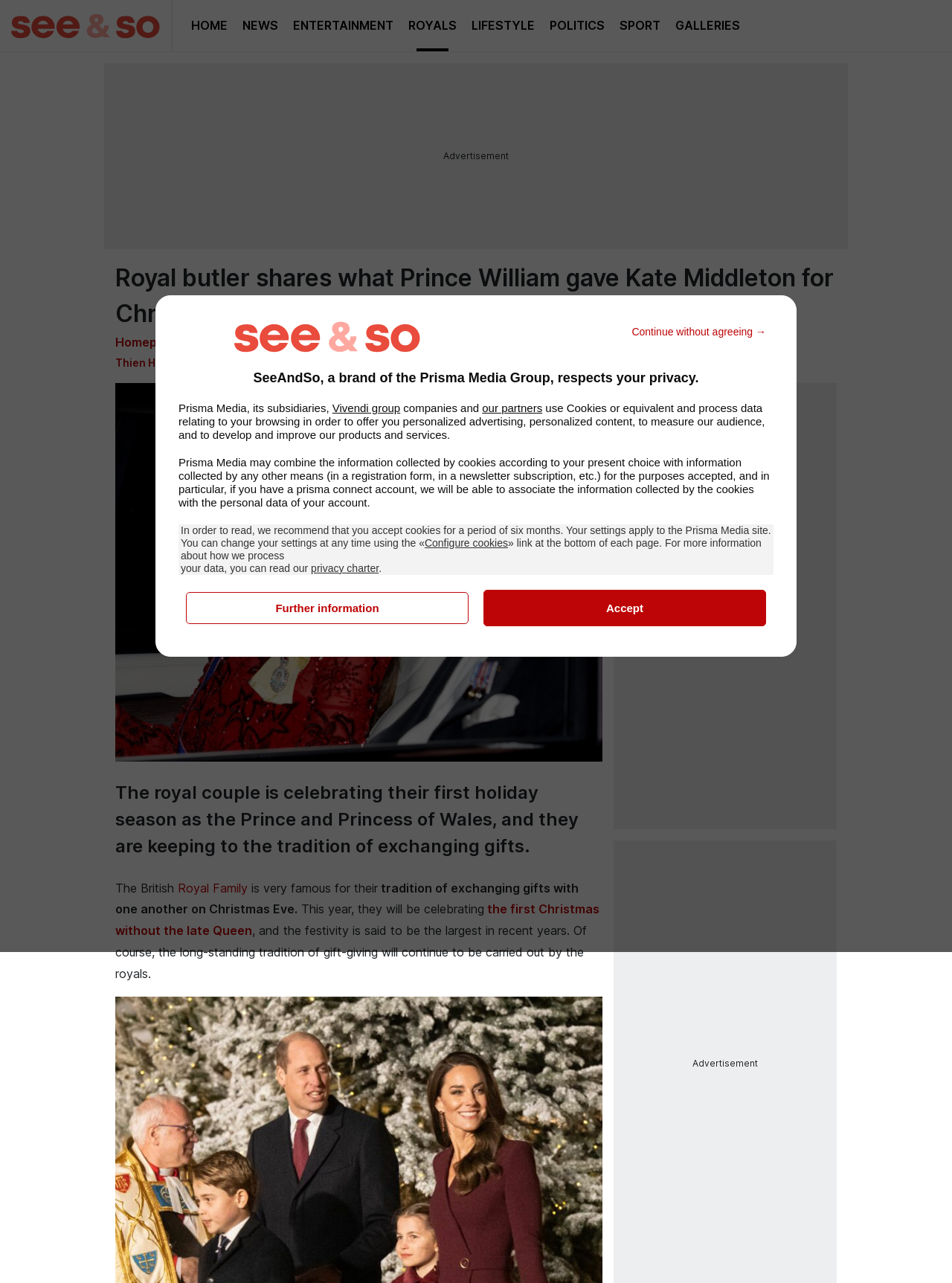Respond to the question below with a concise word or phrase:
How many links are in the top navigation bar?

7